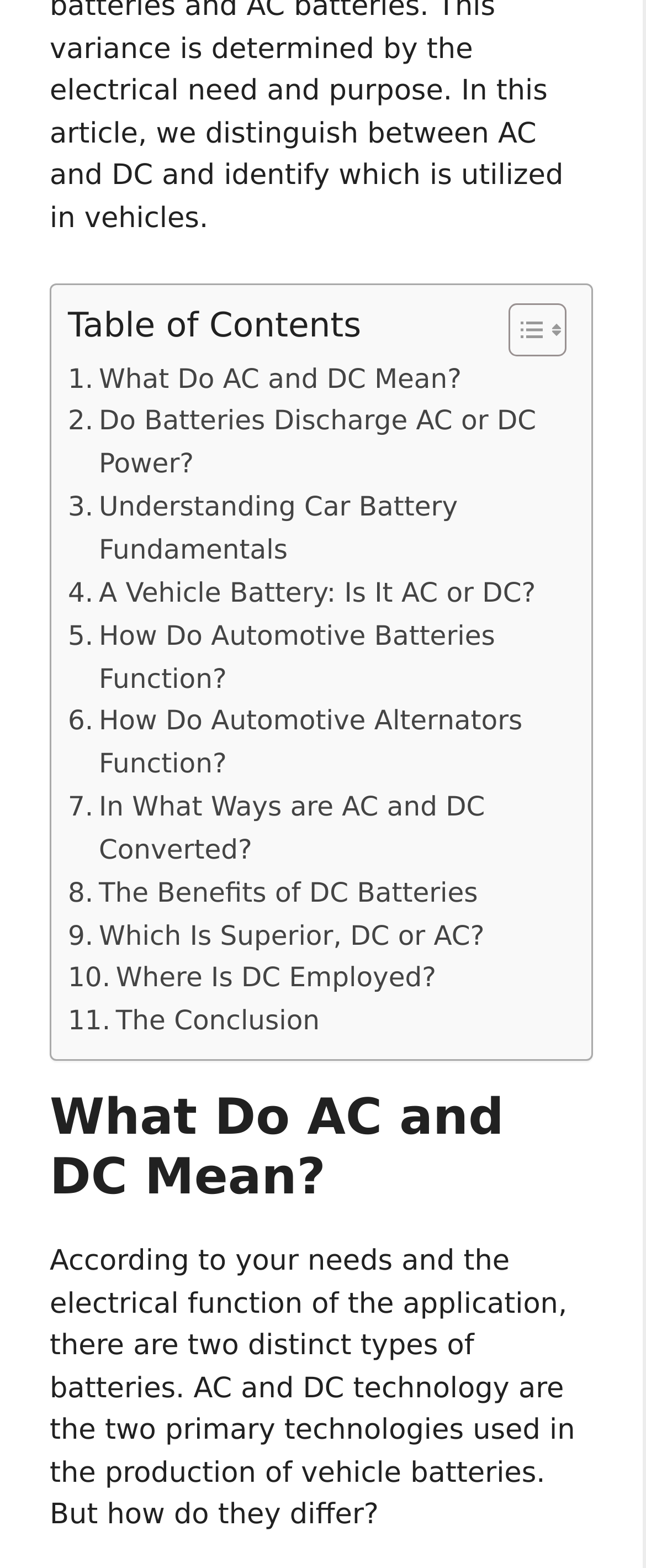Find the UI element described as: "aria-label="ez-toc-toggle-icon-1"" and predict its bounding box coordinates. Ensure the coordinates are four float numbers between 0 and 1, [left, top, right, bottom].

[0.749, 0.192, 0.864, 0.228]